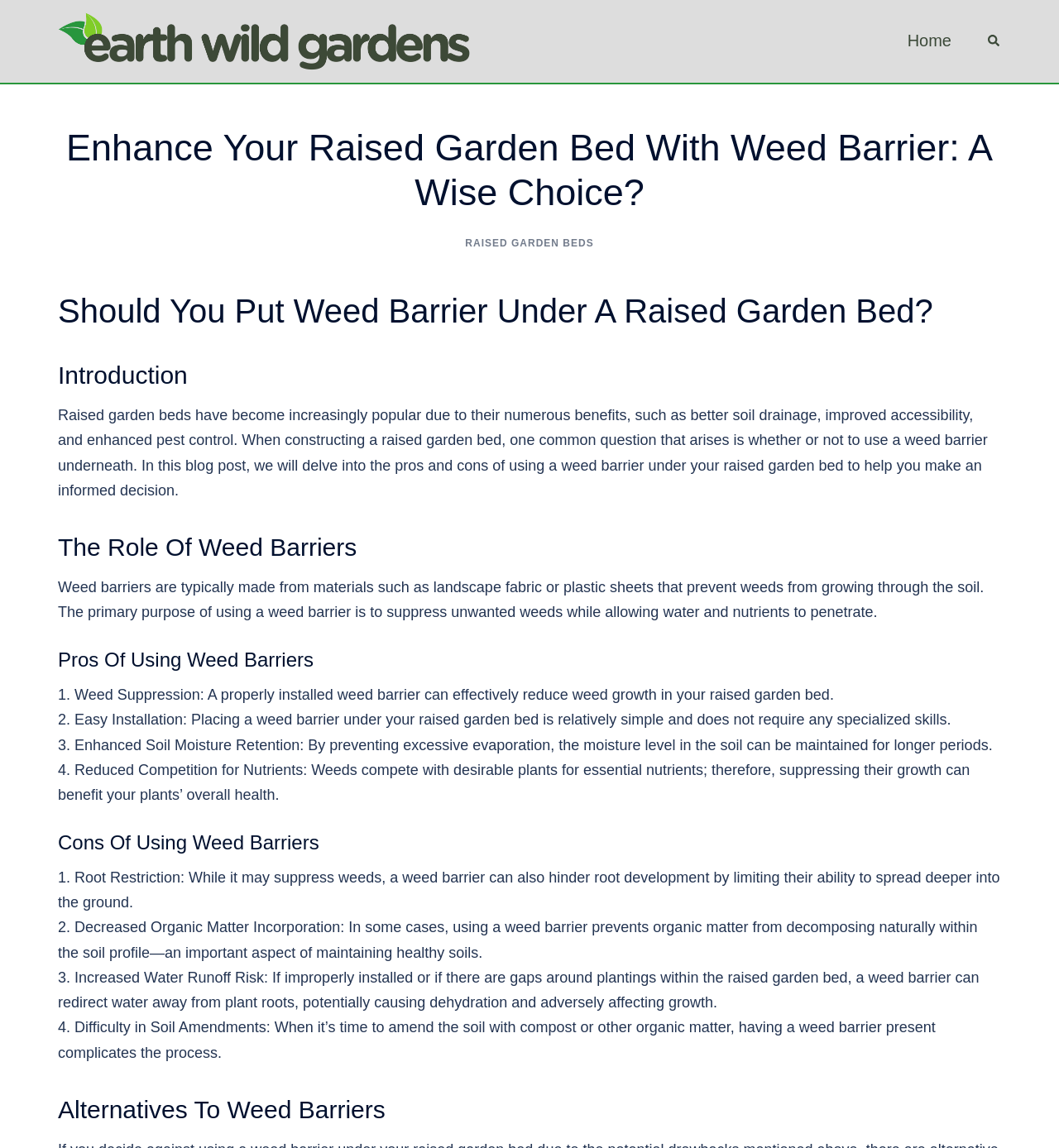Generate a thorough explanation of the webpage's elements.

The webpage is about the benefits of using a weed barrier under a raised garden bed. At the top left, there is a logo of "Earth Wild Gardens" with a link to the website. On the top right, there are two links: "Home" and "Search" with a small magnifying glass icon.

The main content of the webpage is divided into sections, each with a heading. The first heading is "Should You Put Weed Barrier Under A Raised Garden Bed?" followed by an introduction to raised garden beds and the purpose of the article.

Below the introduction, there are sections discussing the role of weed barriers, the pros of using them, and the cons of using them. The pros include weed suppression, easy installation, enhanced soil moisture retention, and reduced competition for nutrients. The cons include root restriction, decreased organic matter incorporation, increased water runoff risk, and difficulty in soil amendments.

Each section has a heading and a brief paragraph of text explaining the point. The text is organized in a clear and concise manner, making it easy to read and understand. There are no images in the main content area, but there are links to other related topics, such as "RAISED GARDEN BEDS".